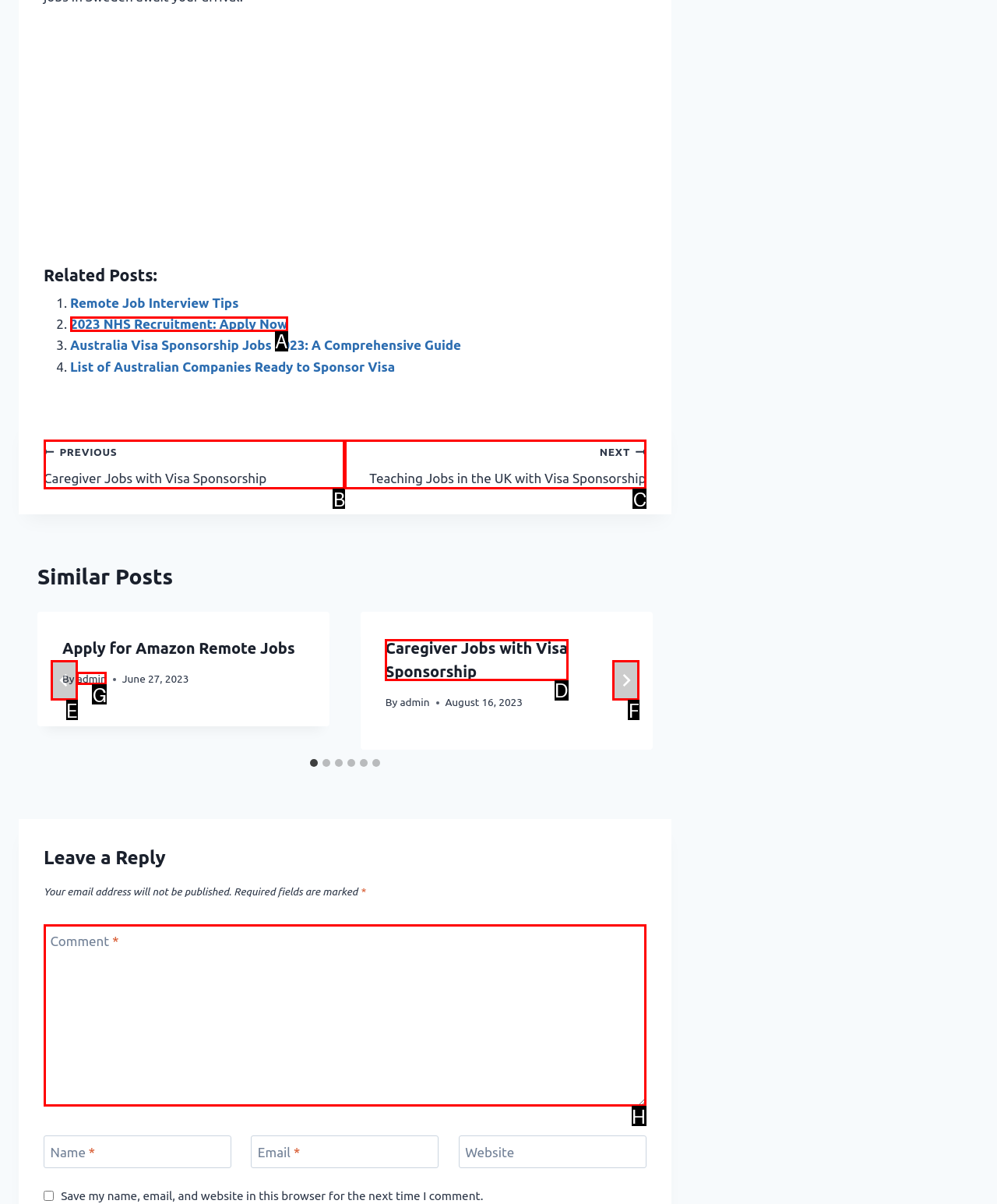Which UI element should you click on to achieve the following task: Enter a comment? Provide the letter of the correct option.

H